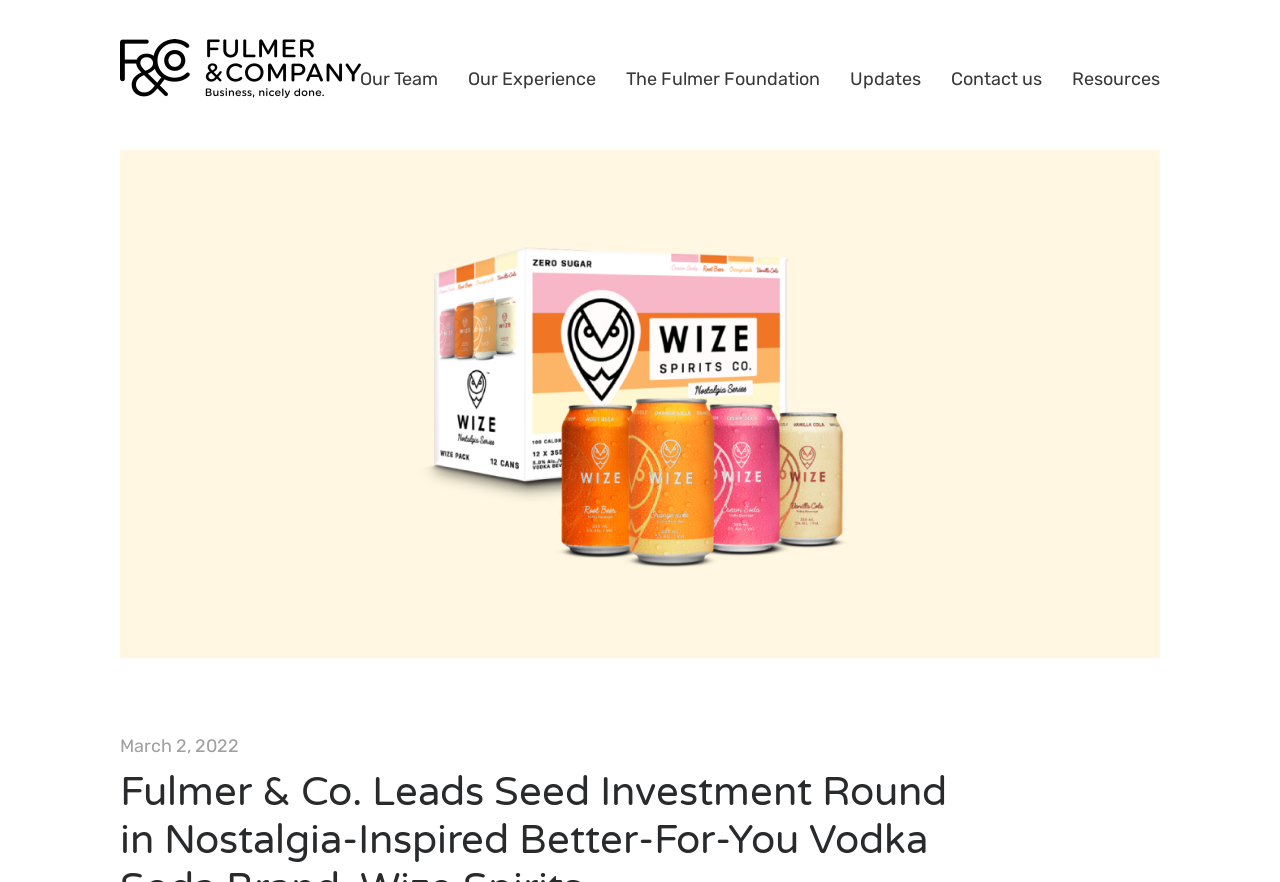Create an elaborate caption that covers all aspects of the webpage.

The webpage appears to be a news article or press release from Fulmer & Co., a company that provides investment and advisory services. At the top left of the page, there is a logo of Fulmer & Co., which is an image linked to the company's homepage. 

Below the logo, there is a horizontal navigation menu with seven links: 'Our Team', 'Special Advisors', 'Our Experience', 'The Fulmer Foundation', 'Updates', 'Contact us', and 'Resources'. These links are evenly spaced and aligned horizontally, taking up the top section of the page.

The main content of the page is dominated by a large featured image, which spans almost the entire width of the page and takes up about two-thirds of the page's height. This image is likely related to the news article or press release.

At the top right of the page, there is a date link 'March 2, 2022', which indicates the publication date of the article. The article itself is not explicitly described in the accessibility tree, but based on the meta description, it appears to be about Fulmer & Co.'s seed round investment in Wize Spirits Inc.